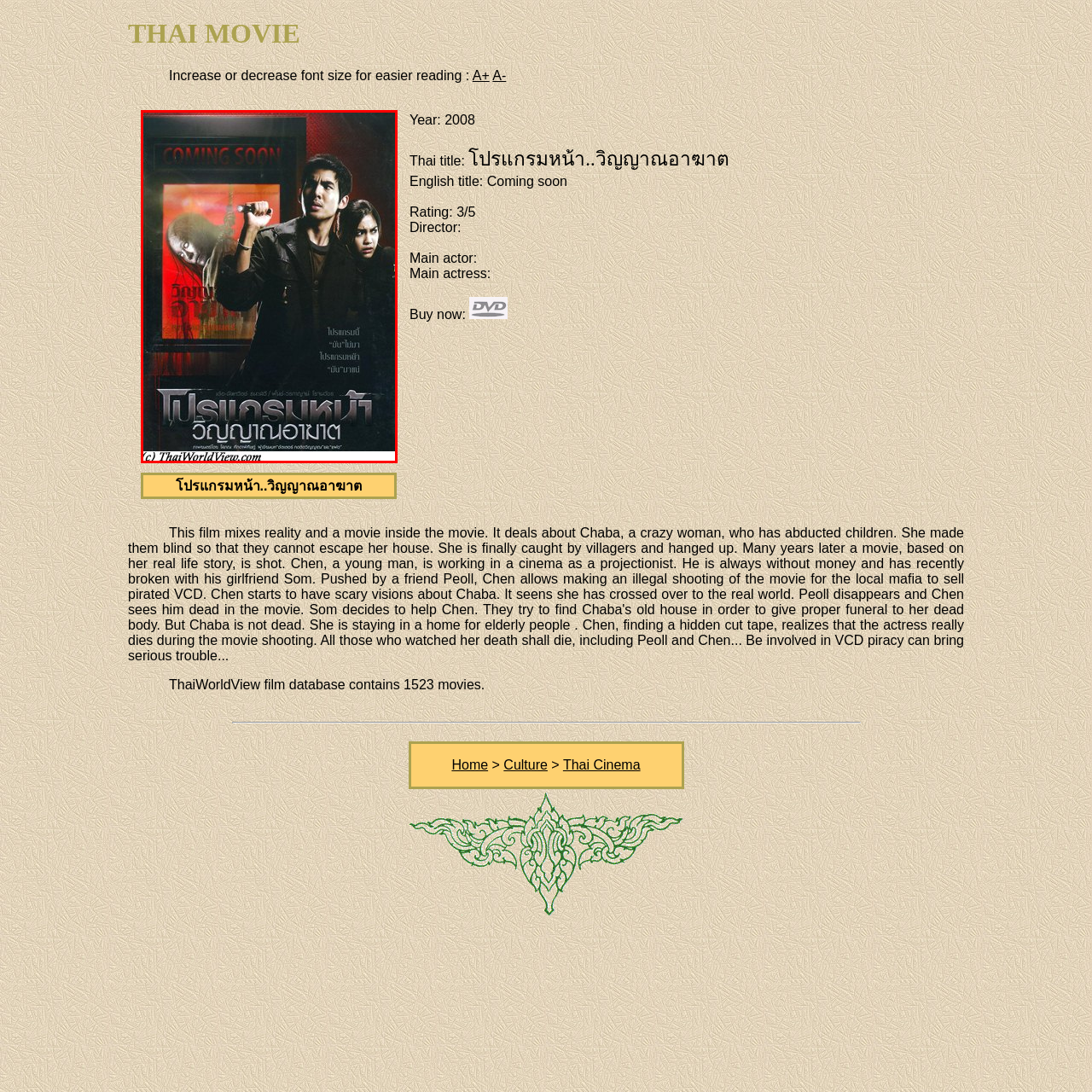Carefully describe the image located within the red boundary.

The image showcases a promotional poster for the Thai movie titled "โปรแกรมหน้า..วิญญาณอาฆาต," which translates to "Coming Soon." The poster features dramatic imagery, highlighting two main characters positioned prominently in the foreground, with intense expressions that suggest a suspenseful narrative. In the background, a sinister figure is partially obscured, enhancing the horror theme.

Above the title, the phrase "COMING SOON" indicates that the film's release is anticipated in the near future. Key details such as the director's name and genre information are displayed in a stunning layout, which captures the viewer's attention with a mix of dark tones and striking visuals, typical of horror cinema. The design elements and composition work together to create an atmosphere of intrigue and tension, enticing audiences to learn more about this upcoming film from the Thai cinema landscape.